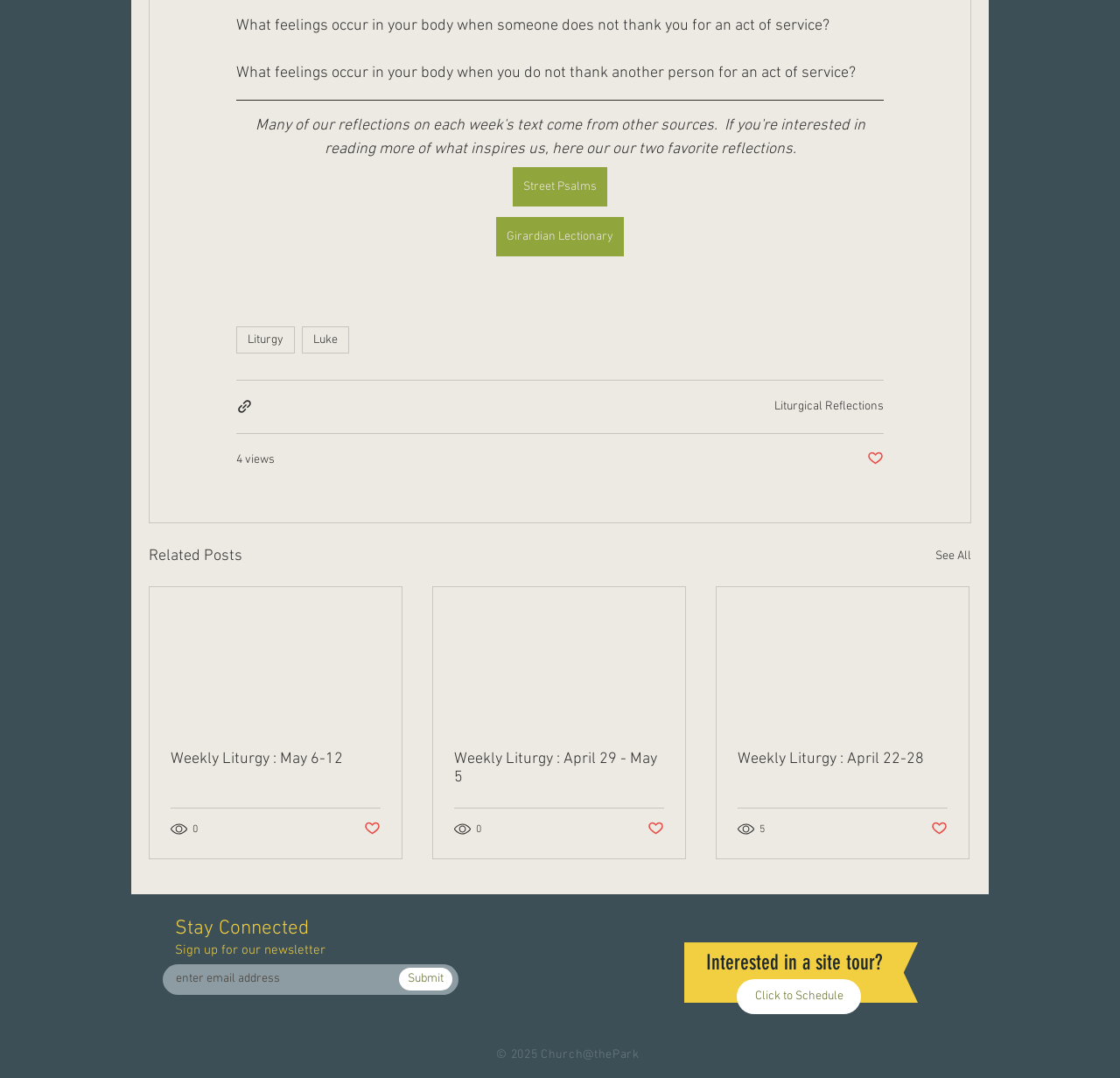Please find the bounding box for the following UI element description. Provide the coordinates in (top-left x, top-left y, bottom-right x, bottom-right y) format, with values between 0 and 1: Weekly Liturgy : April 22-28

[0.659, 0.695, 0.846, 0.712]